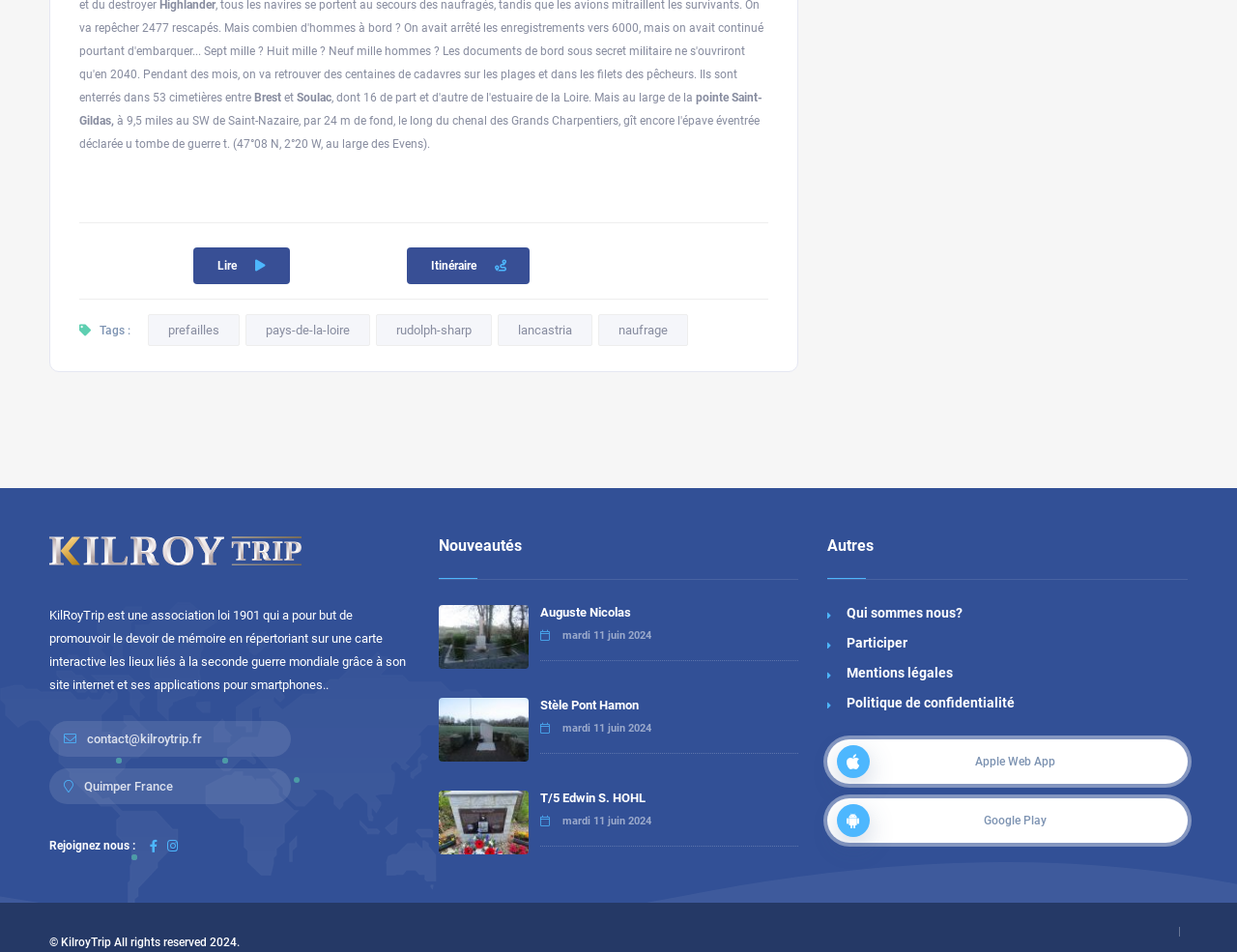Based on the element description Looking to Download Data?, identify the bounding box of the UI element in the given webpage screenshot. The coordinates should be in the format (top-left x, top-left y, bottom-right x, bottom-right y) and must be between 0 and 1.

None